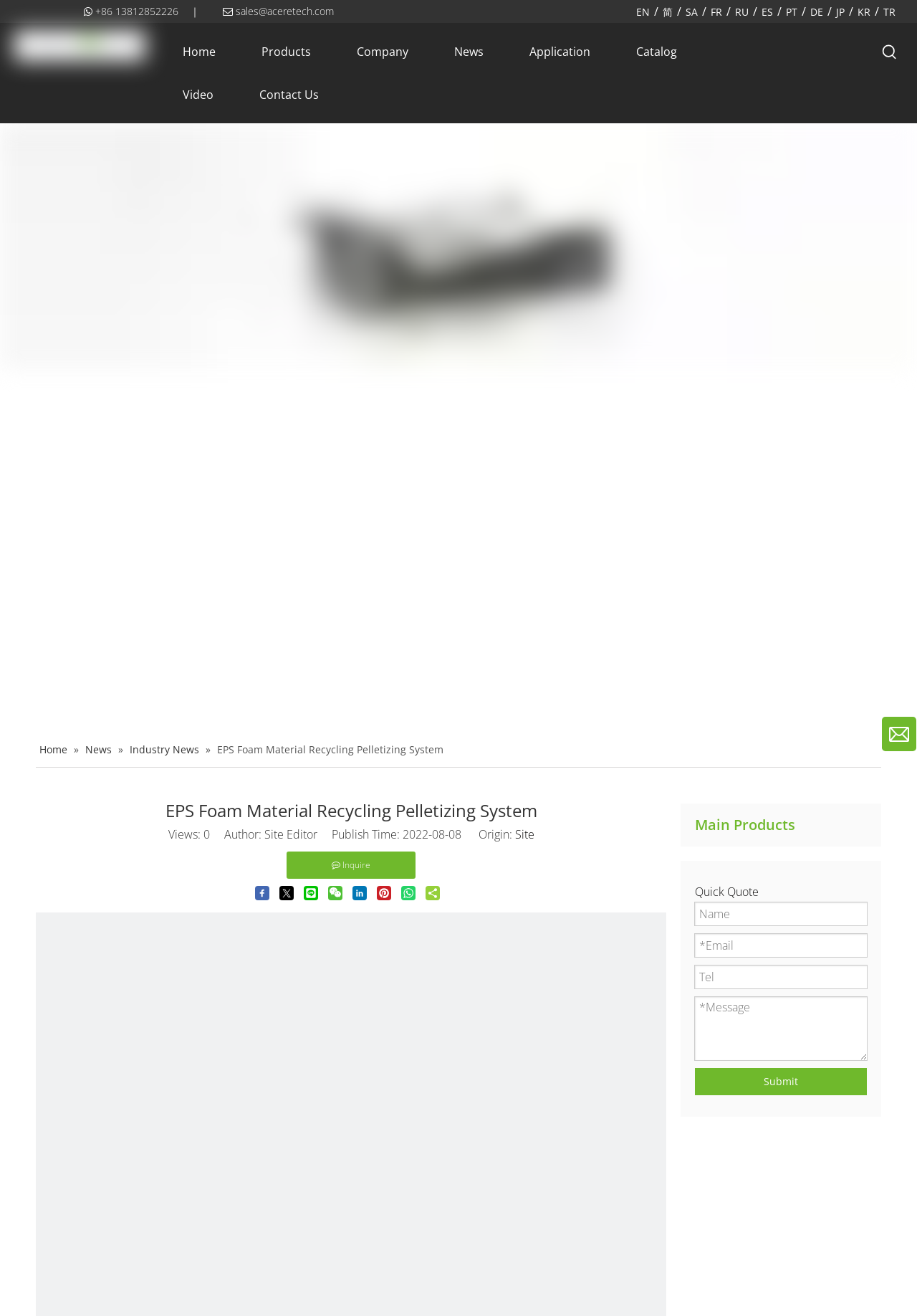What languages are available on this website?
Please provide a single word or phrase as your answer based on the image.

EN, 简, SA, FR, RU, ES, PT, DE, JP, KR, TR